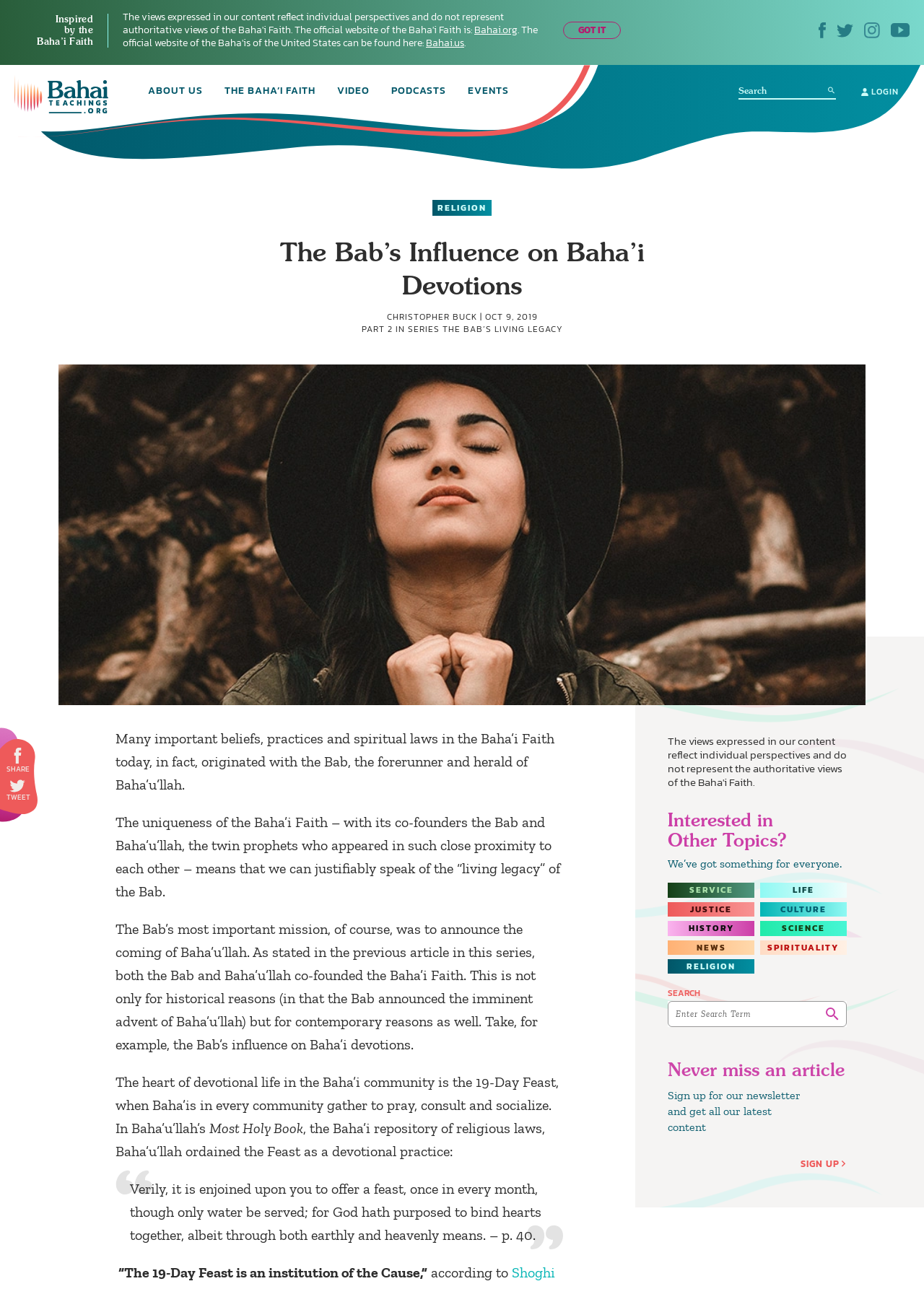Using the element description: "About Us", determine the bounding box coordinates for the specified UI element. The coordinates should be four float numbers between 0 and 1, [left, top, right, bottom].

[0.16, 0.066, 0.22, 0.077]